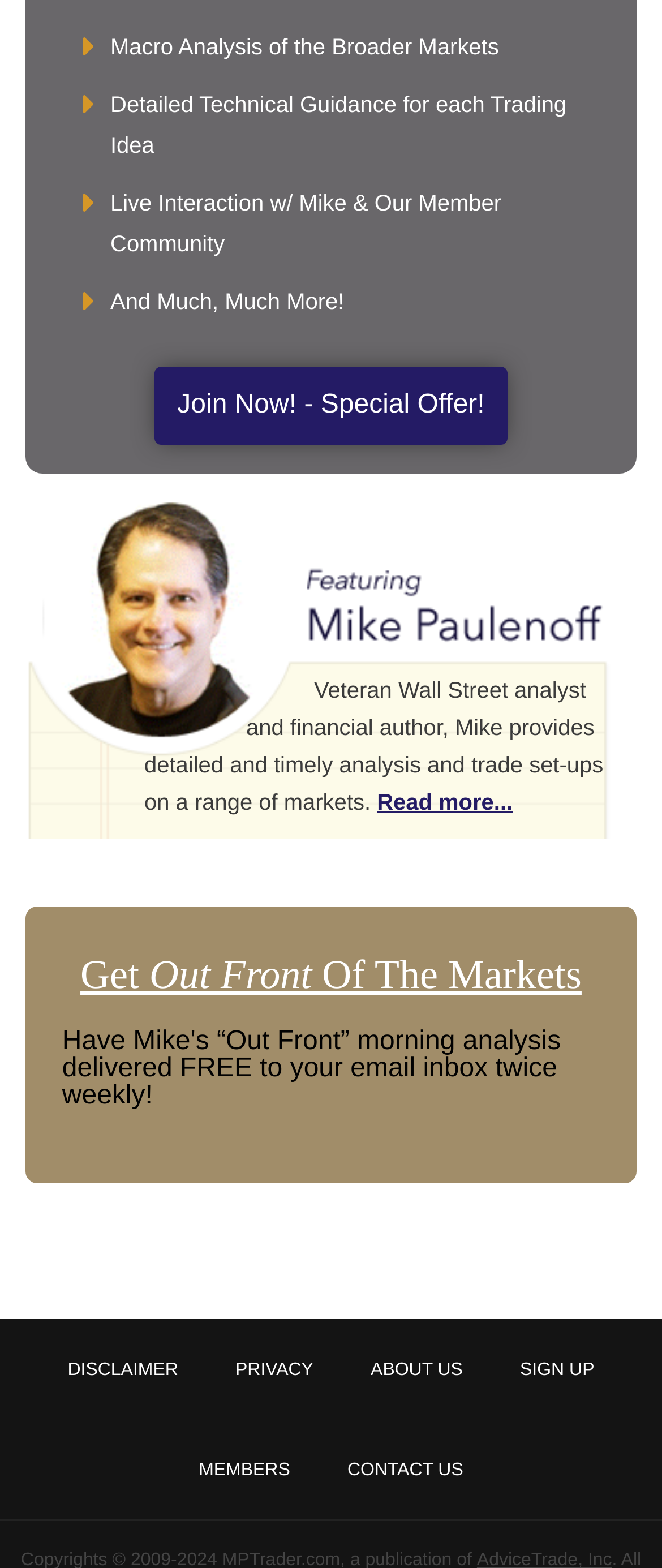Bounding box coordinates should be in the format (top-left x, top-left y, bottom-right x, bottom-right y) and all values should be floating point numbers between 0 and 1. Determine the bounding box coordinate for the UI element described as: Disclaimer

[0.102, 0.842, 0.269, 0.905]